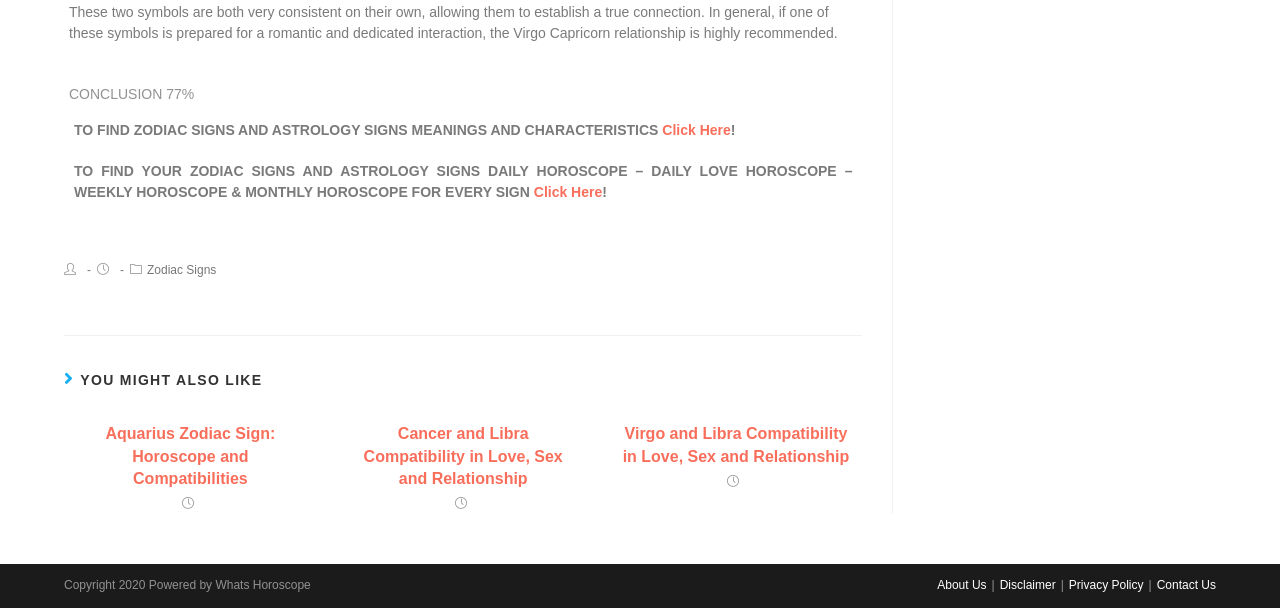Please identify the bounding box coordinates of the clickable area that will fulfill the following instruction: "Read about Virgo Capricorn relationship". The coordinates should be in the format of four float numbers between 0 and 1, i.e., [left, top, right, bottom].

[0.054, 0.007, 0.654, 0.068]